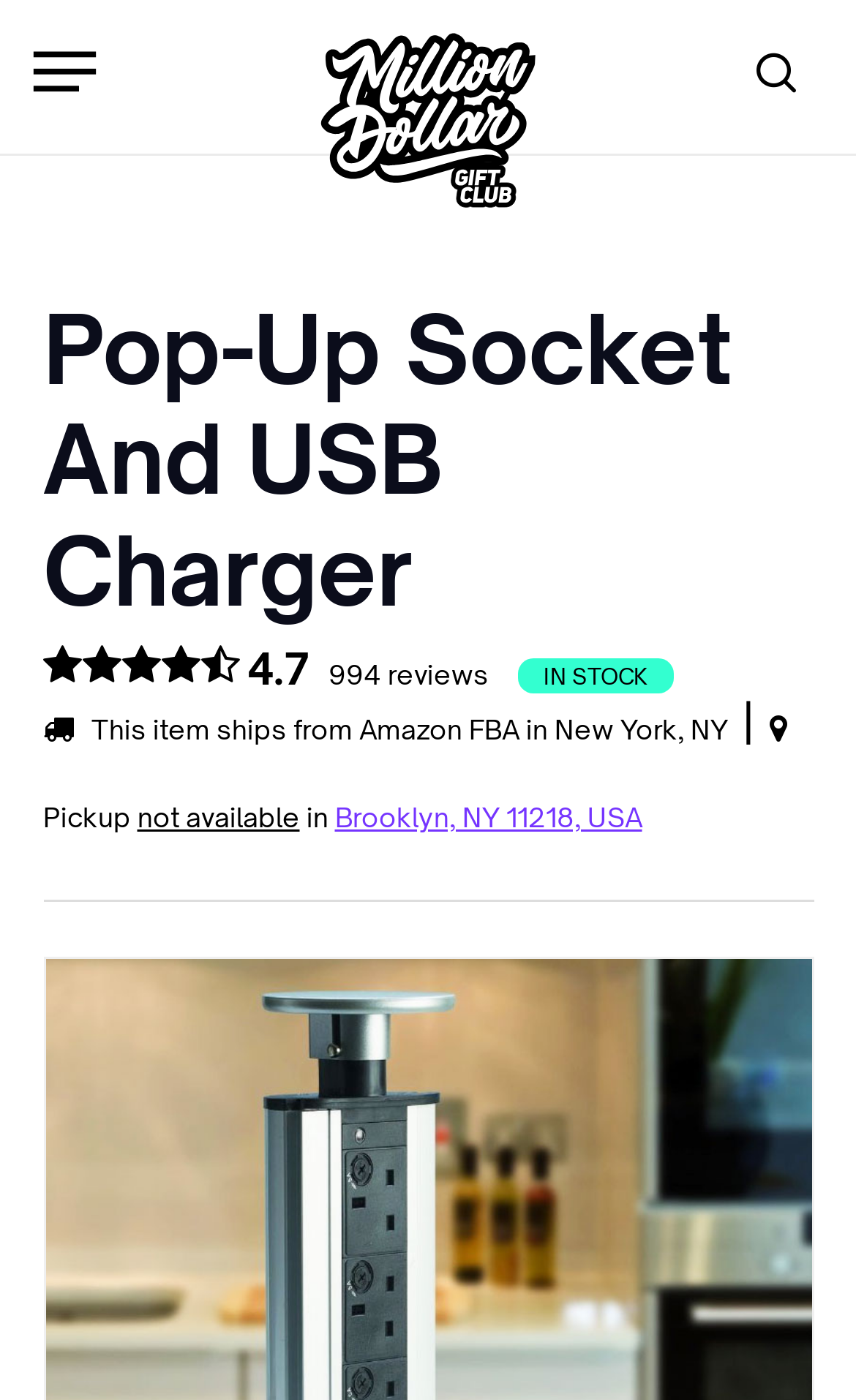Where does the product ship from?
Can you give a detailed and elaborate answer to the question?

I found the answer by looking at the static text 'This item ships from Amazon FBA in New York, NY' which is located below the product title and above the shipping information.